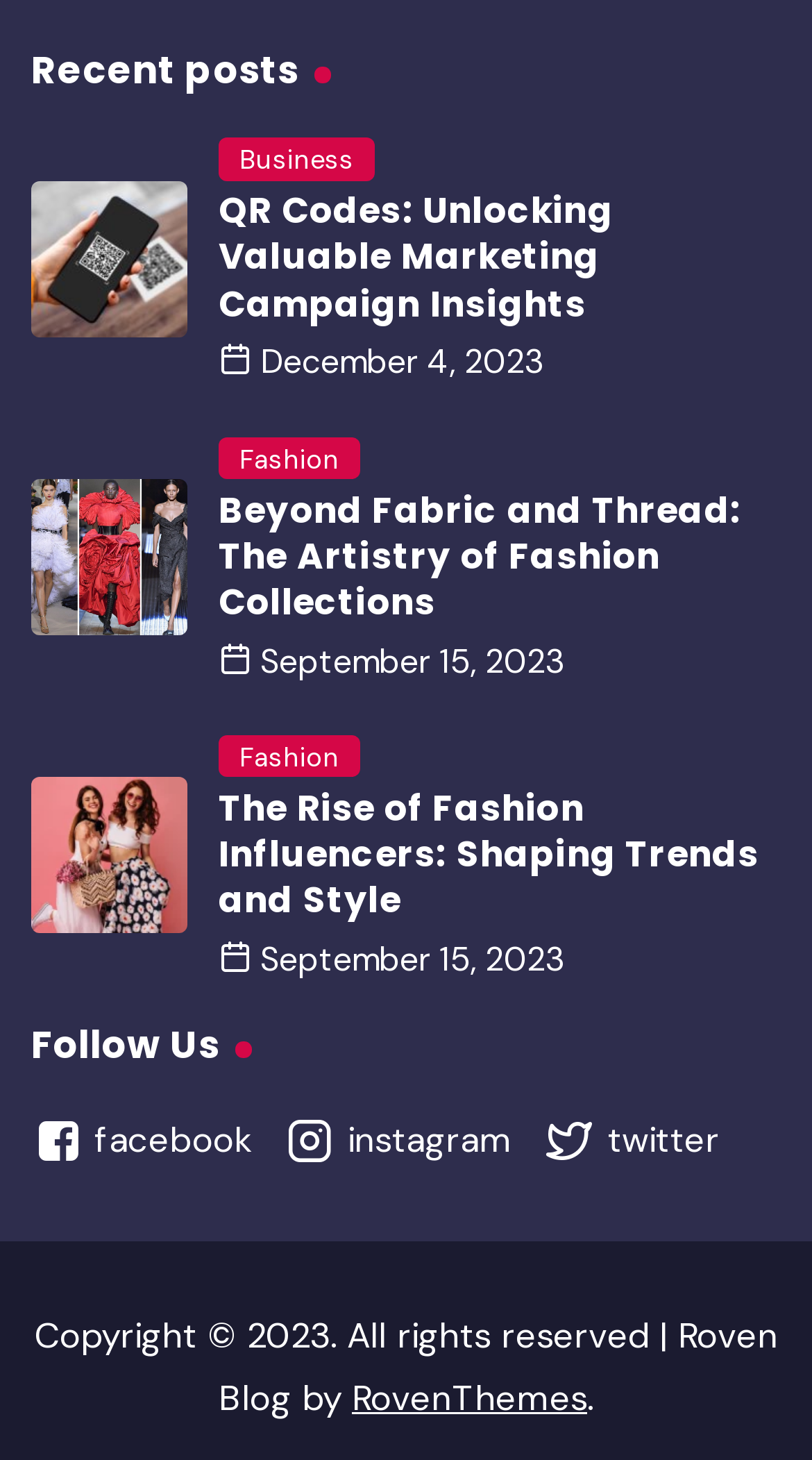Locate the bounding box coordinates of the area that needs to be clicked to fulfill the following instruction: "follow on facebook". The coordinates should be in the format of four float numbers between 0 and 1, namely [left, top, right, bottom].

[0.048, 0.759, 0.311, 0.802]